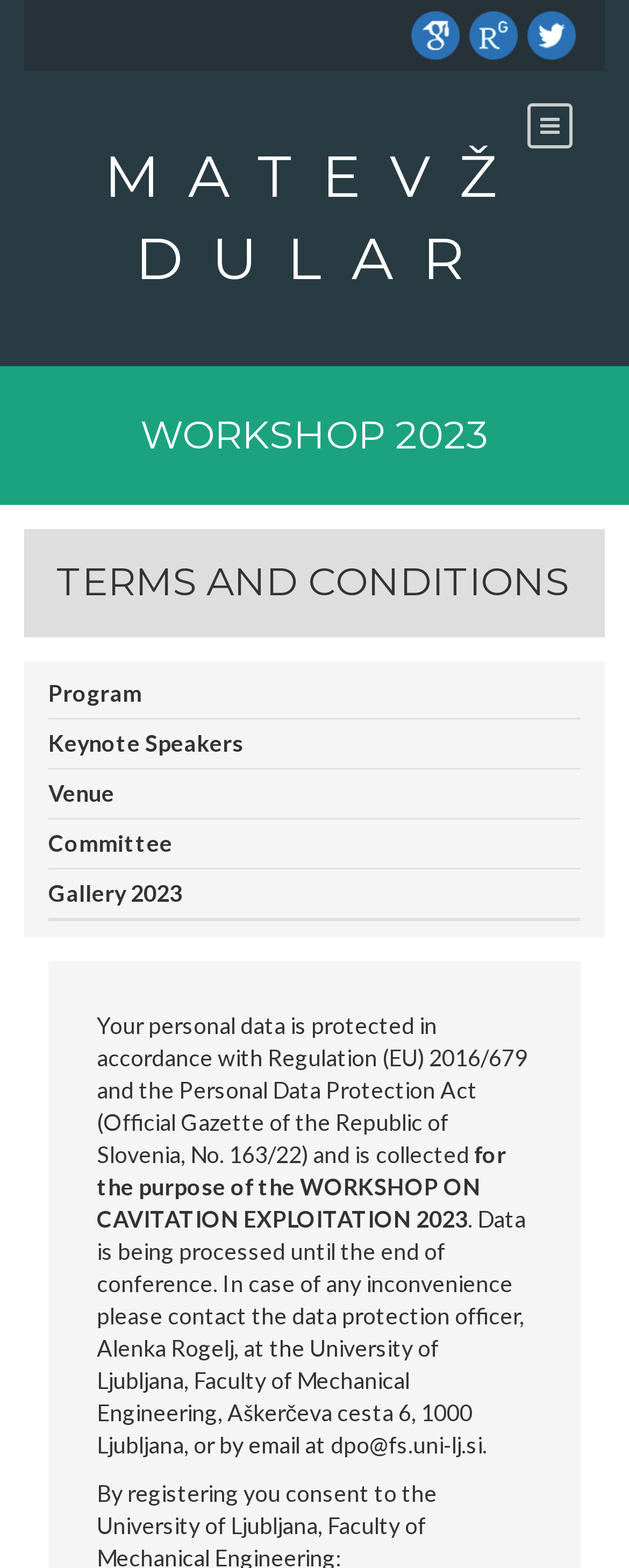Who is the data protection officer?
Using the visual information, answer the question in a single word or phrase.

Alenka Rogelj